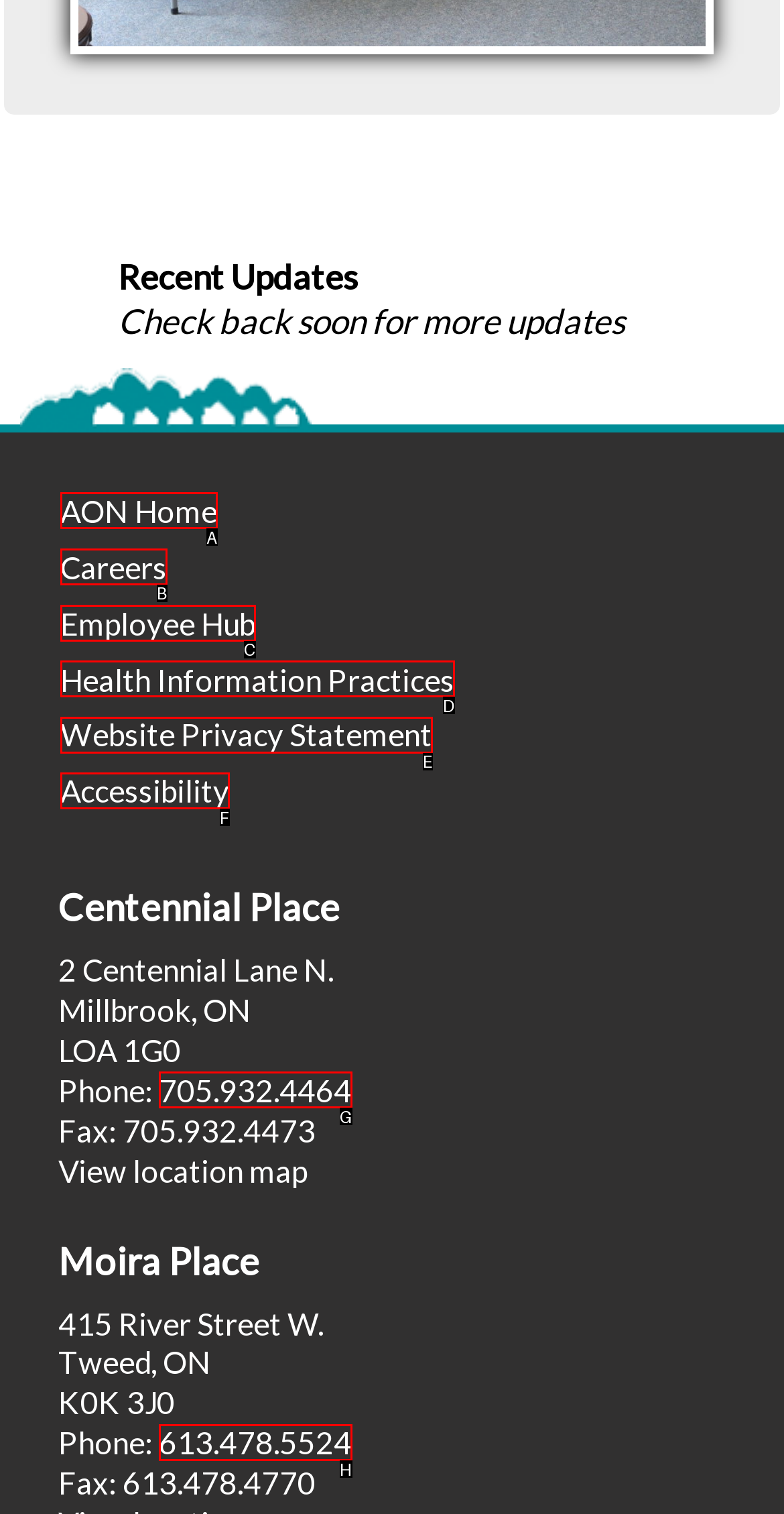Identify the letter that best matches this UI element description: Website Privacy Statement
Answer with the letter from the given options.

E